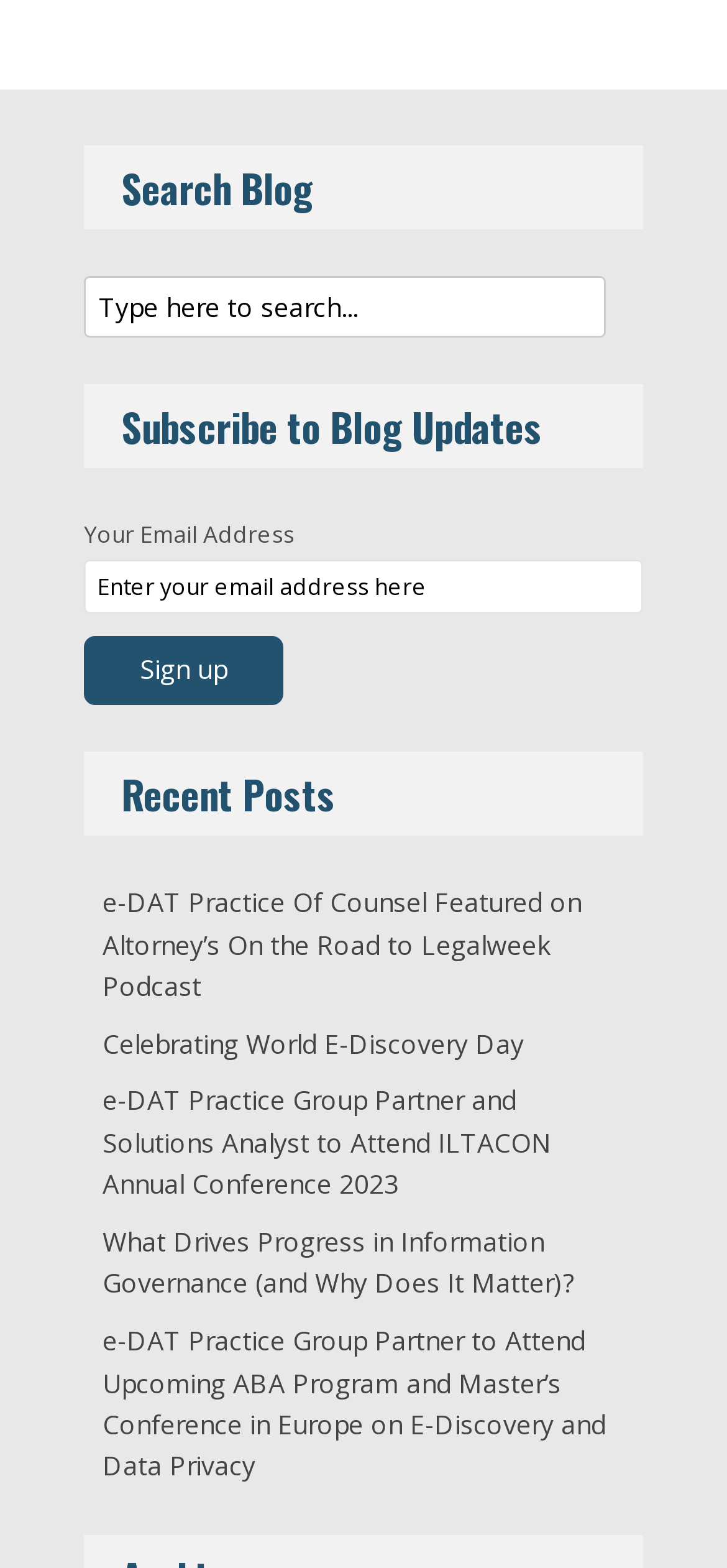Provide the bounding box coordinates for the area that should be clicked to complete the instruction: "Check the post about Celebrating World E-Discovery Day".

[0.141, 0.654, 0.721, 0.676]